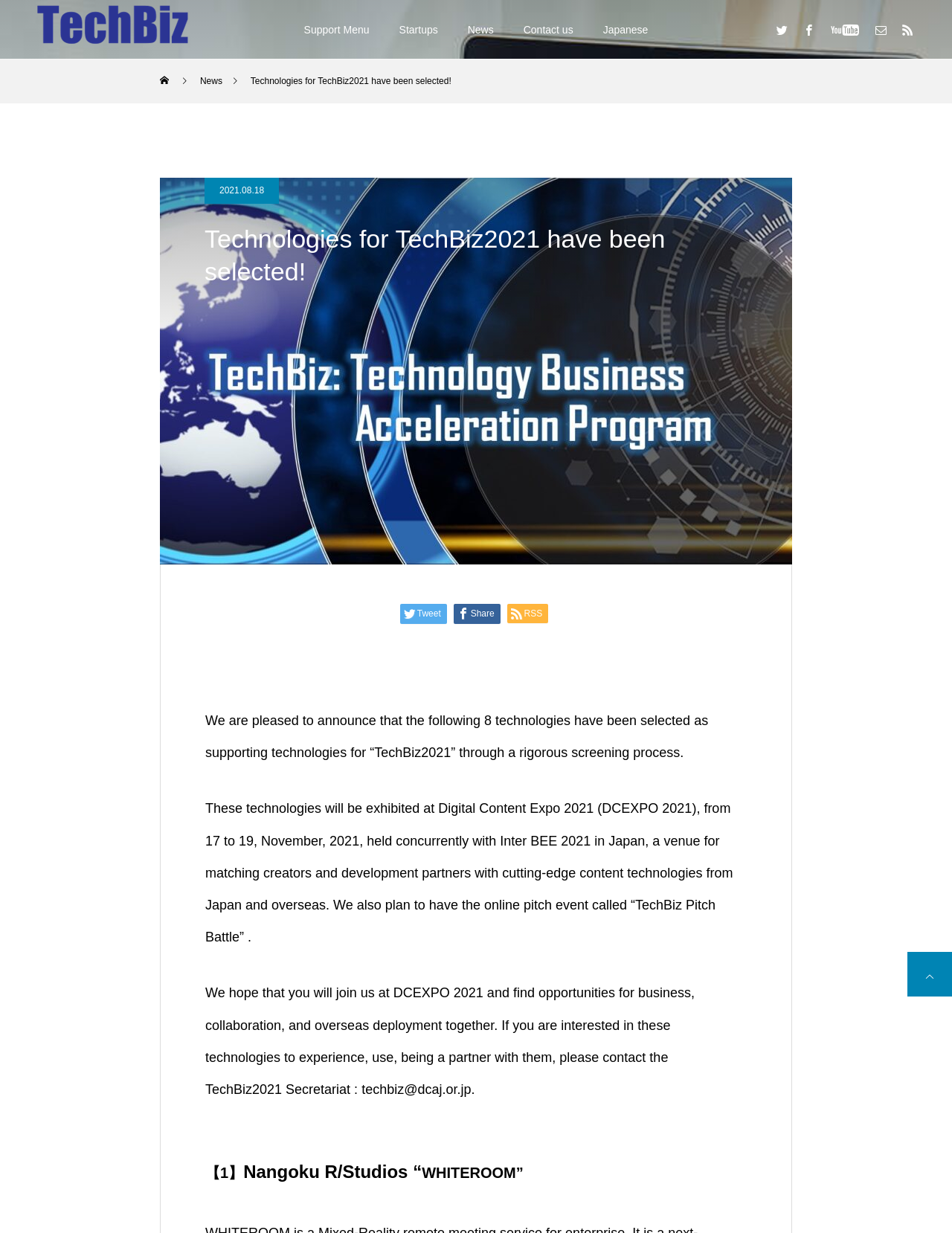Provide the bounding box coordinates of the section that needs to be clicked to accomplish the following instruction: "Read the news."

[0.476, 0.0, 0.534, 0.048]